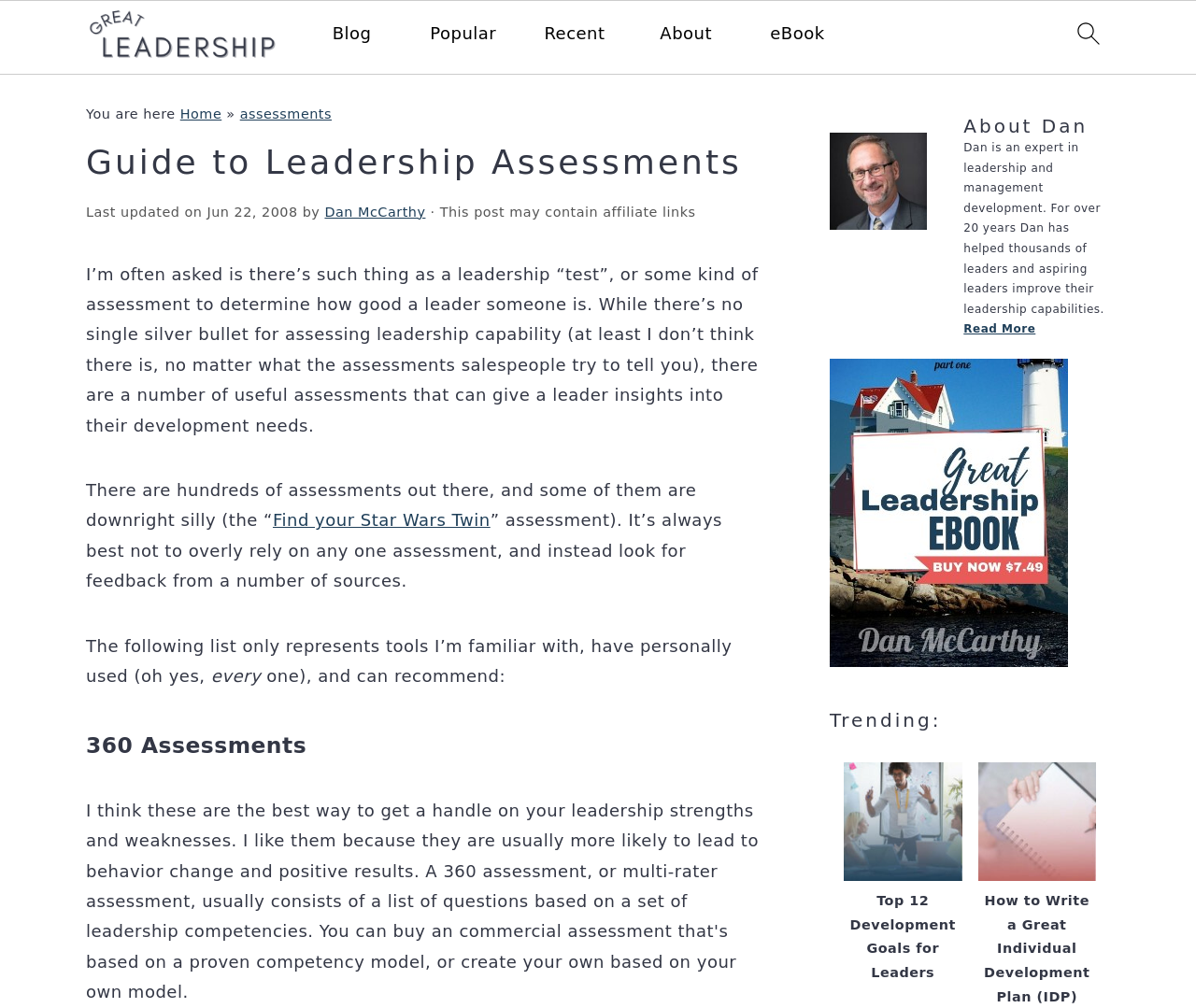Extract the primary header of the webpage and generate its text.

Guide to Leadership Assessments